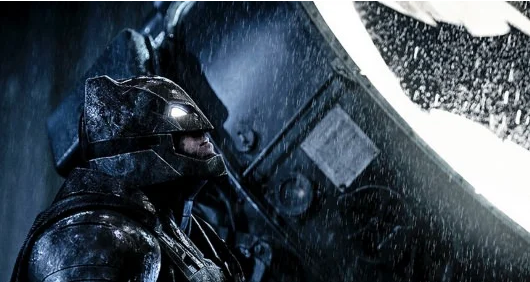Explain what is happening in the image with as much detail as possible.

In this dramatic scene from "Batman v Superman: Dawn of Justice," the iconic superhero Batman, clad in his dark, armored suit, gazes intently at a glowing light in the midst of a heavy downpour. The rain adds a somber mood to the image, emphasizing the gritty atmosphere of Gotham City. Batman's piercing eyes, lit by the glow from the light source, reflect his determination and readiness to face whatever challenges lie ahead. This moment captures the essence of a vigilante on a mission, encapsulating the film's themes of heroism and moral conflict in the battle against darkness.